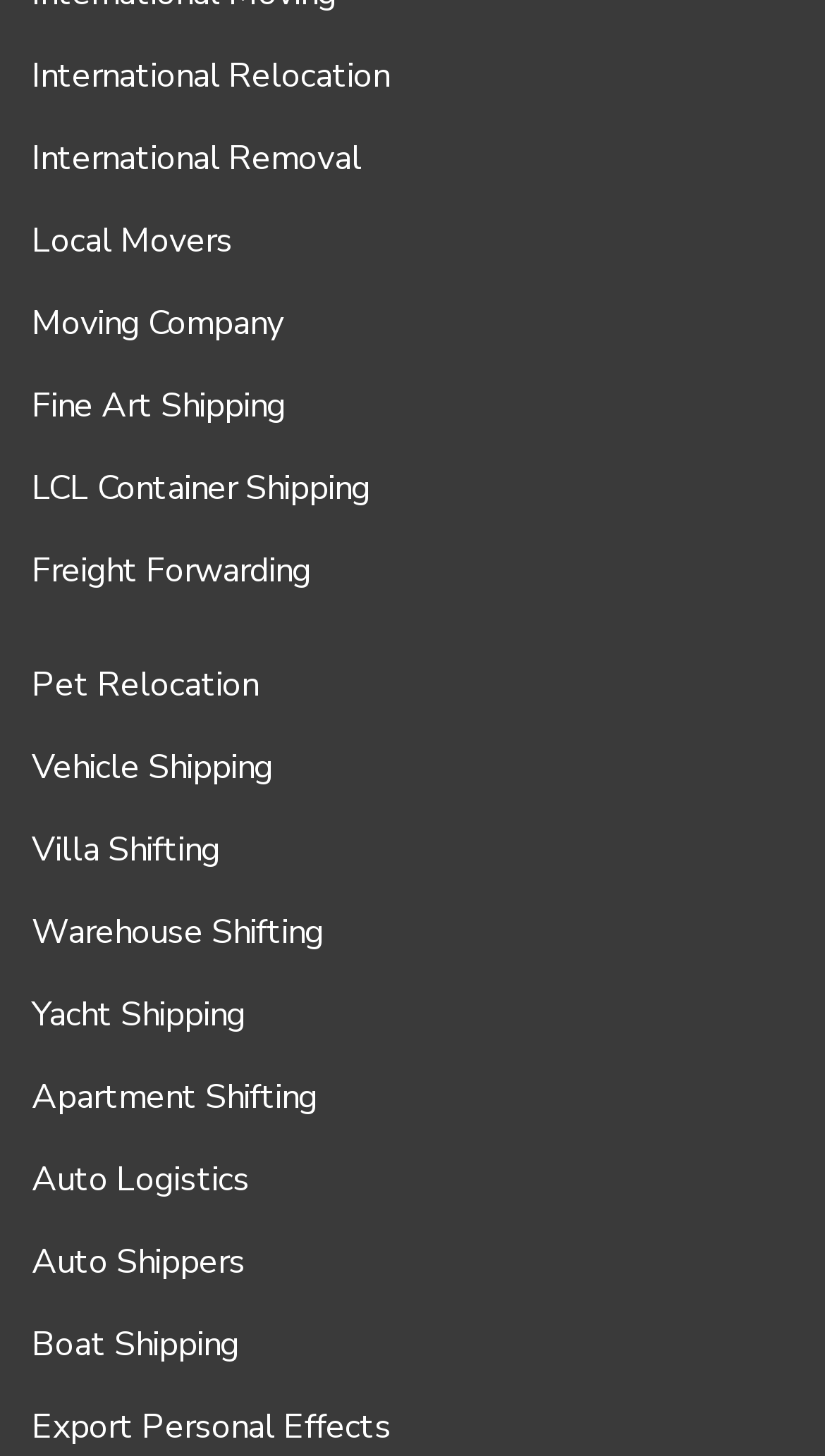Find the bounding box coordinates of the clickable element required to execute the following instruction: "Explore Freight Forwarding". Provide the coordinates as four float numbers between 0 and 1, i.e., [left, top, right, bottom].

[0.038, 0.375, 0.377, 0.407]